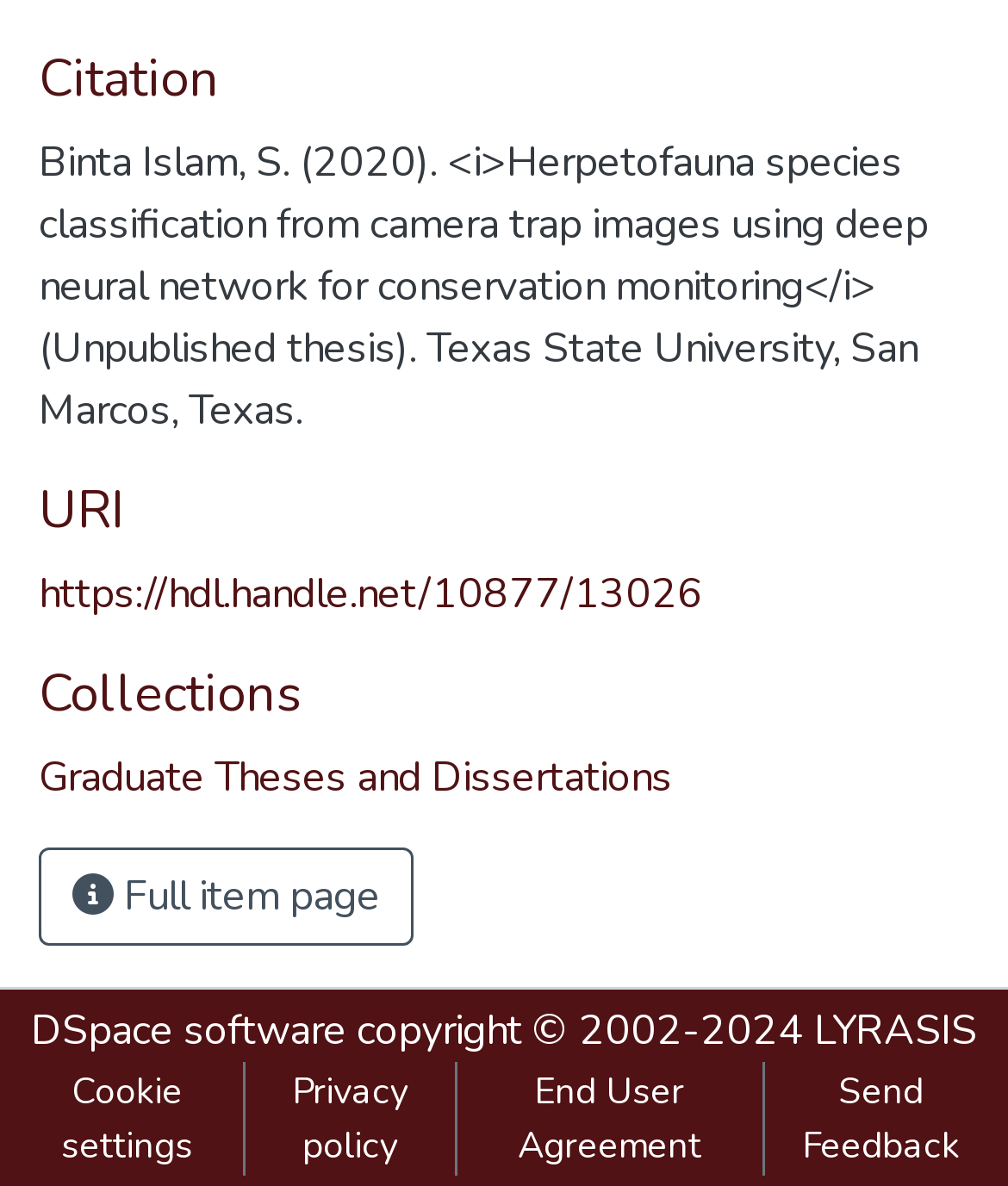By analyzing the image, answer the following question with a detailed response: What is the name of the university where the thesis was submitted?

The name of the university where the thesis was submitted can be found in the StaticText element with the OCR text 'Binta Islam, S. (2020). <i>Herpetofauna species classification from camera trap images using deep neural network for conservation monitoring</i> (Unpublished thesis). Texas State University, San Marcos, Texas.'